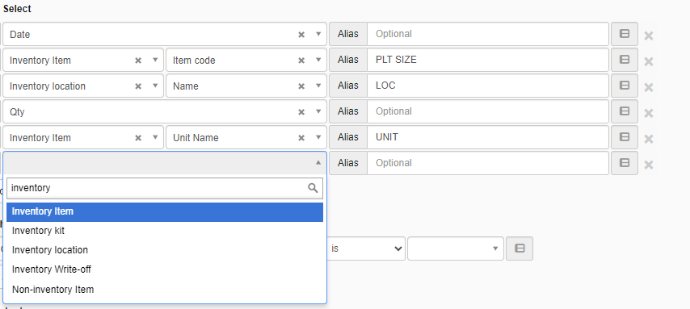Reply to the question with a single word or phrase:
What is the 'Inventory Item' field used for?

Selecting inventory types